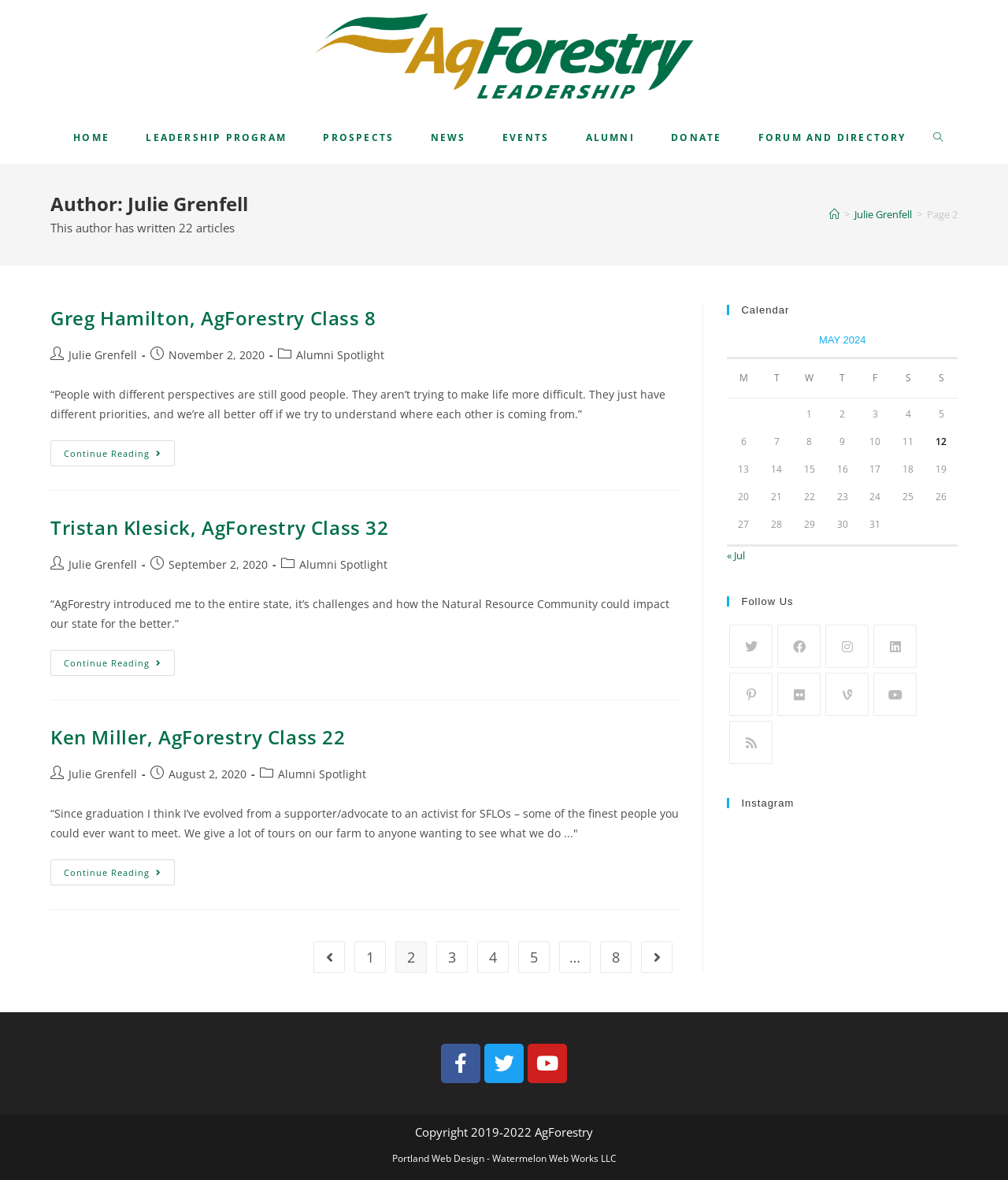What is the name of the author of the first article?
Please provide a single word or phrase in response based on the screenshot.

Julie Grenfell